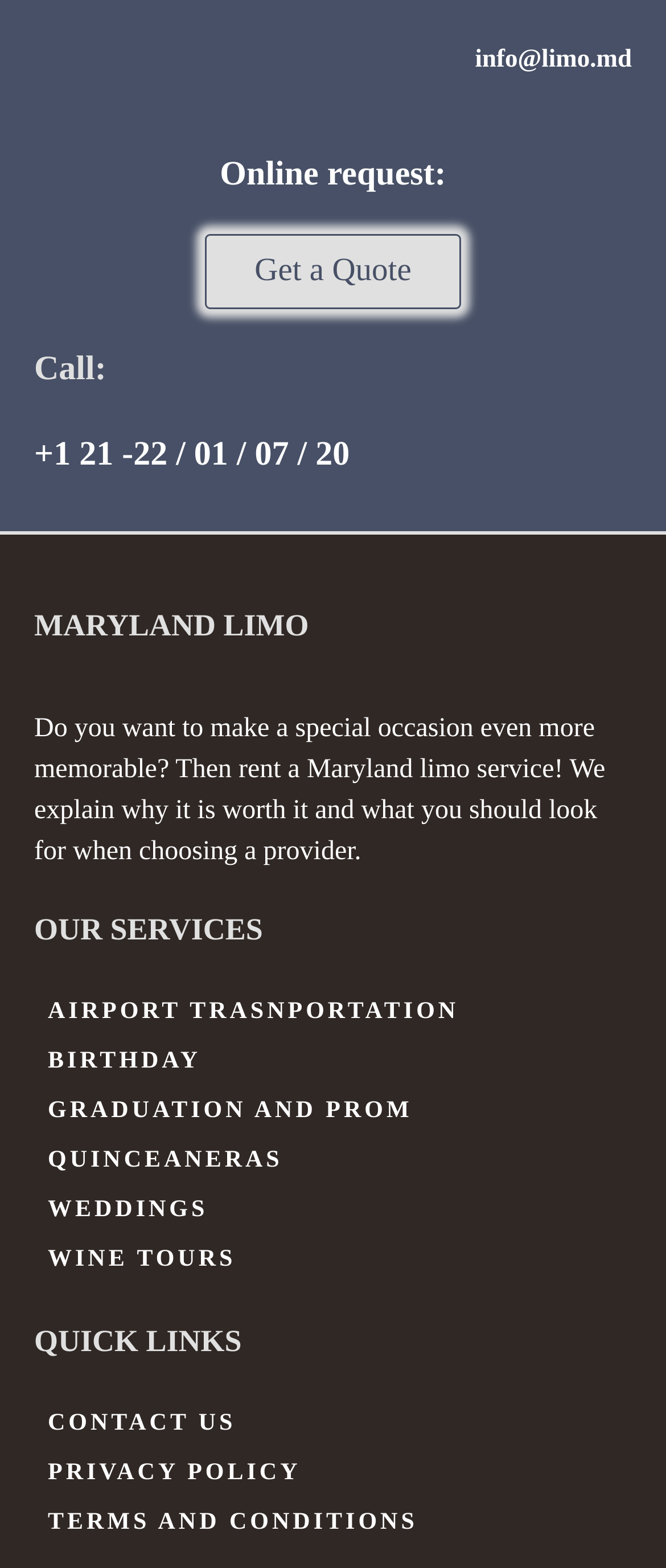Locate the bounding box coordinates of the clickable region to complete the following instruction: "View wedding limo services."

[0.051, 0.757, 0.71, 0.788]